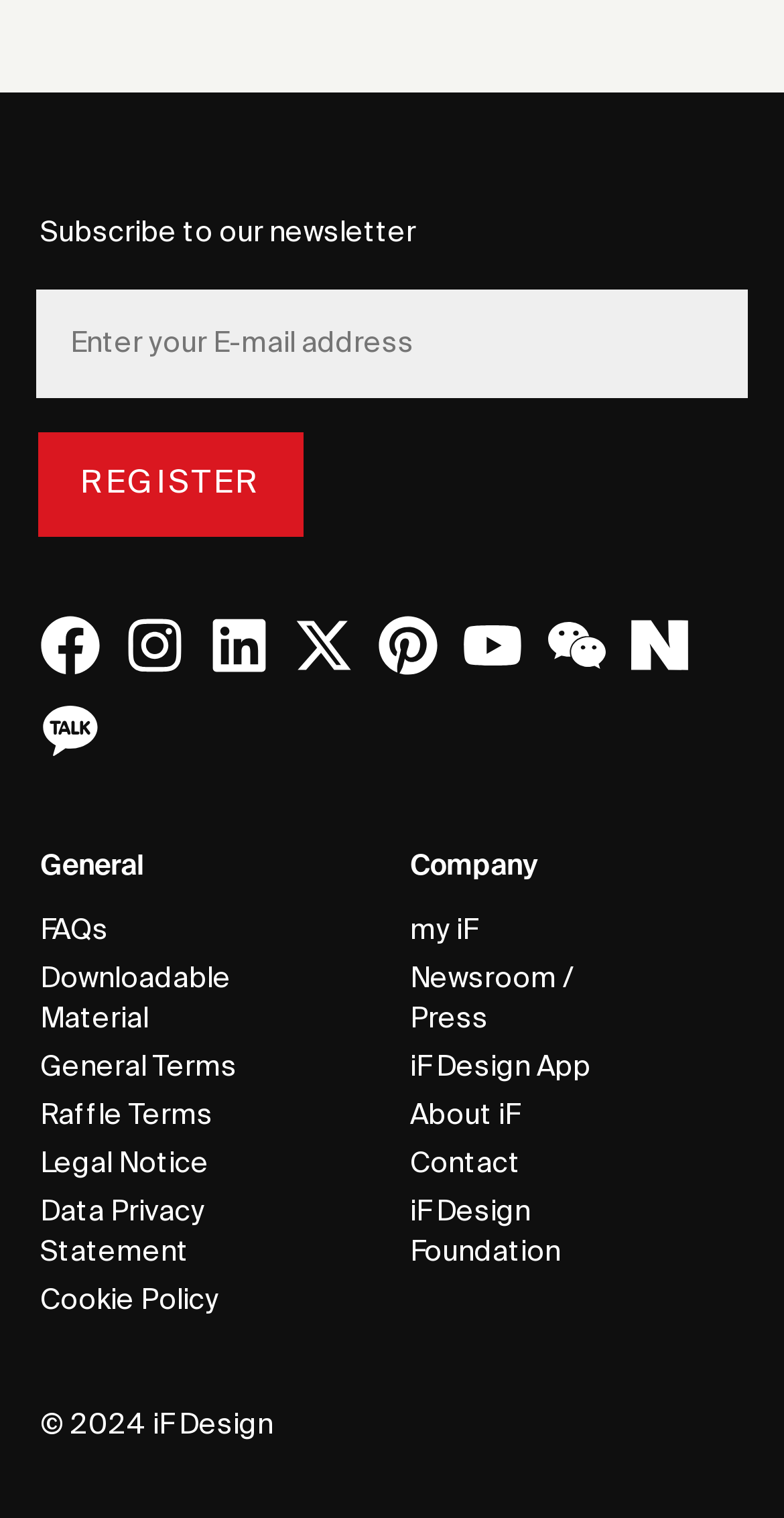How many links are there in the 'General' section?
From the details in the image, provide a complete and detailed answer to the question.

The 'General' section is located on the left side of the webpage, and it contains 6 links, which are 'FAQs', 'Downloadable Material', 'General Terms', 'Raffle Terms', 'Legal Notice', and 'Data Privacy Statement'.